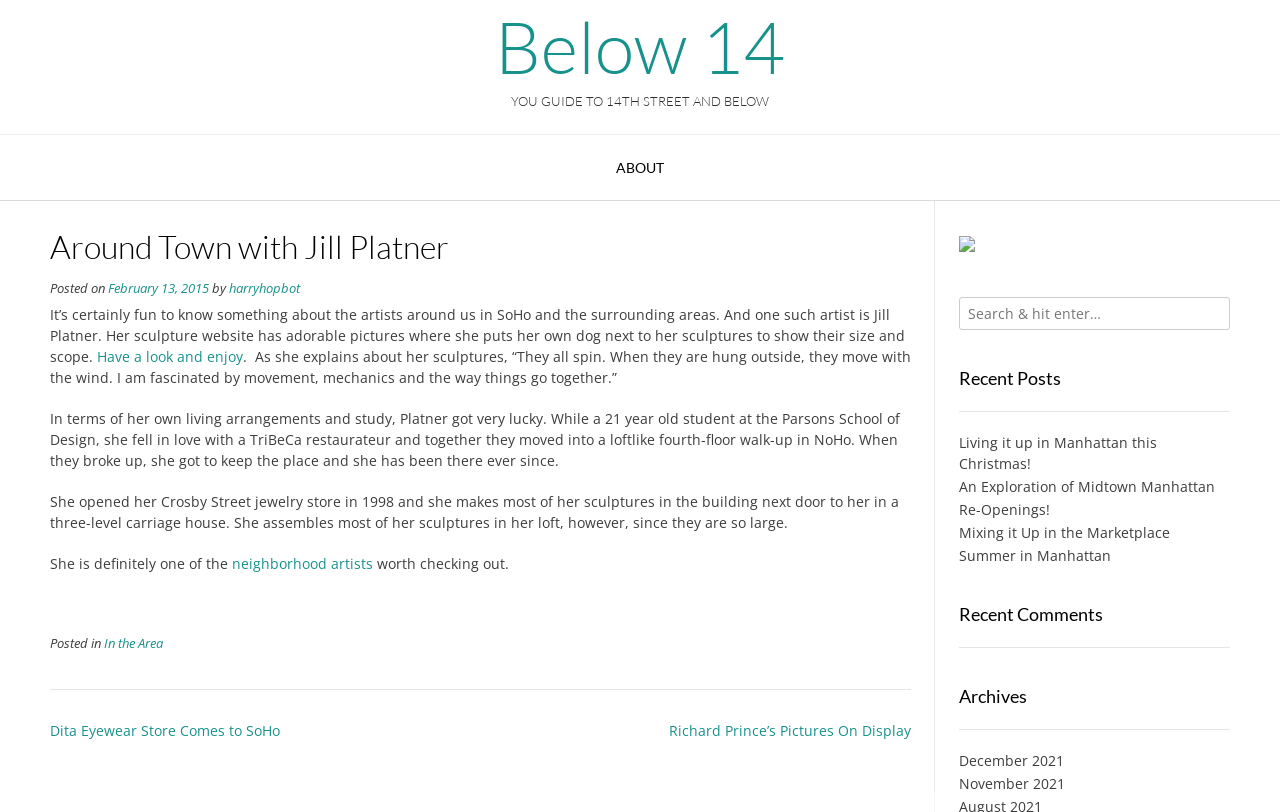Determine the bounding box coordinates of the area to click in order to meet this instruction: "View the 'Recent Posts'".

[0.749, 0.455, 0.961, 0.507]